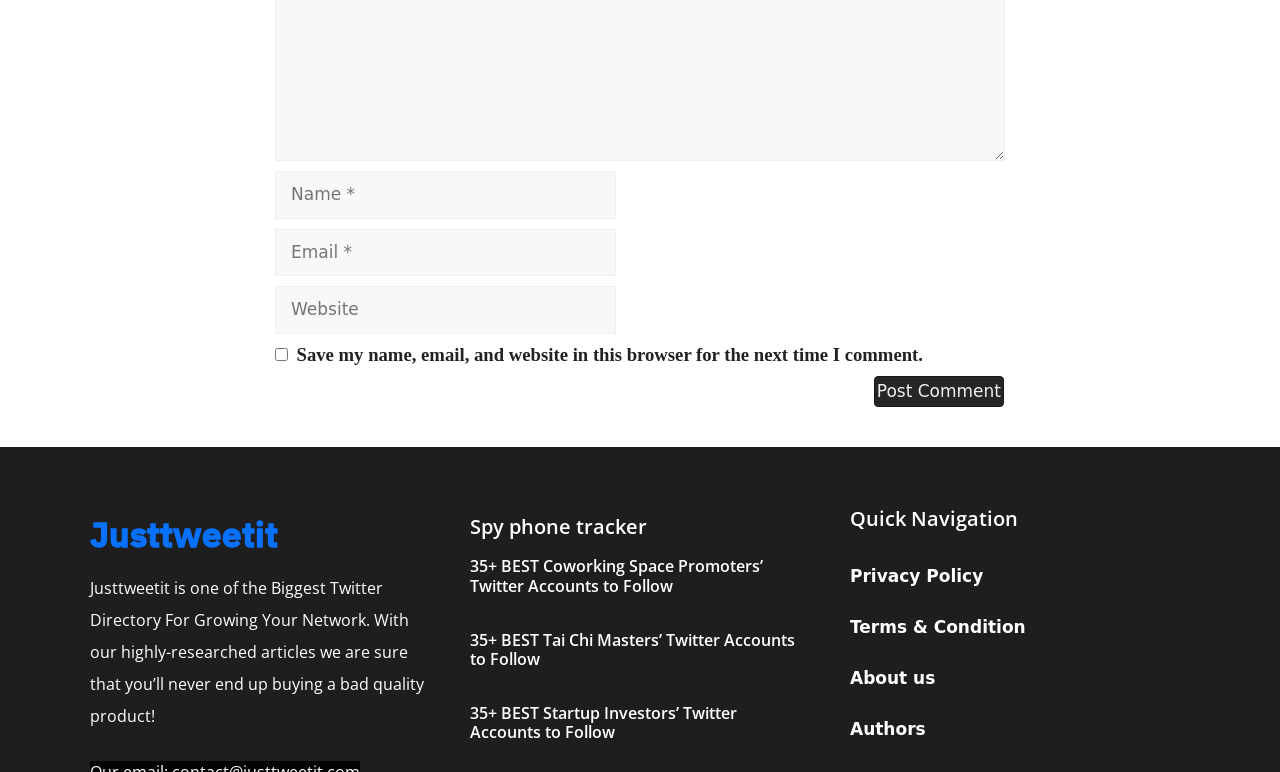What is the purpose of the checkbox?
Look at the screenshot and respond with one word or a short phrase.

Save comment info